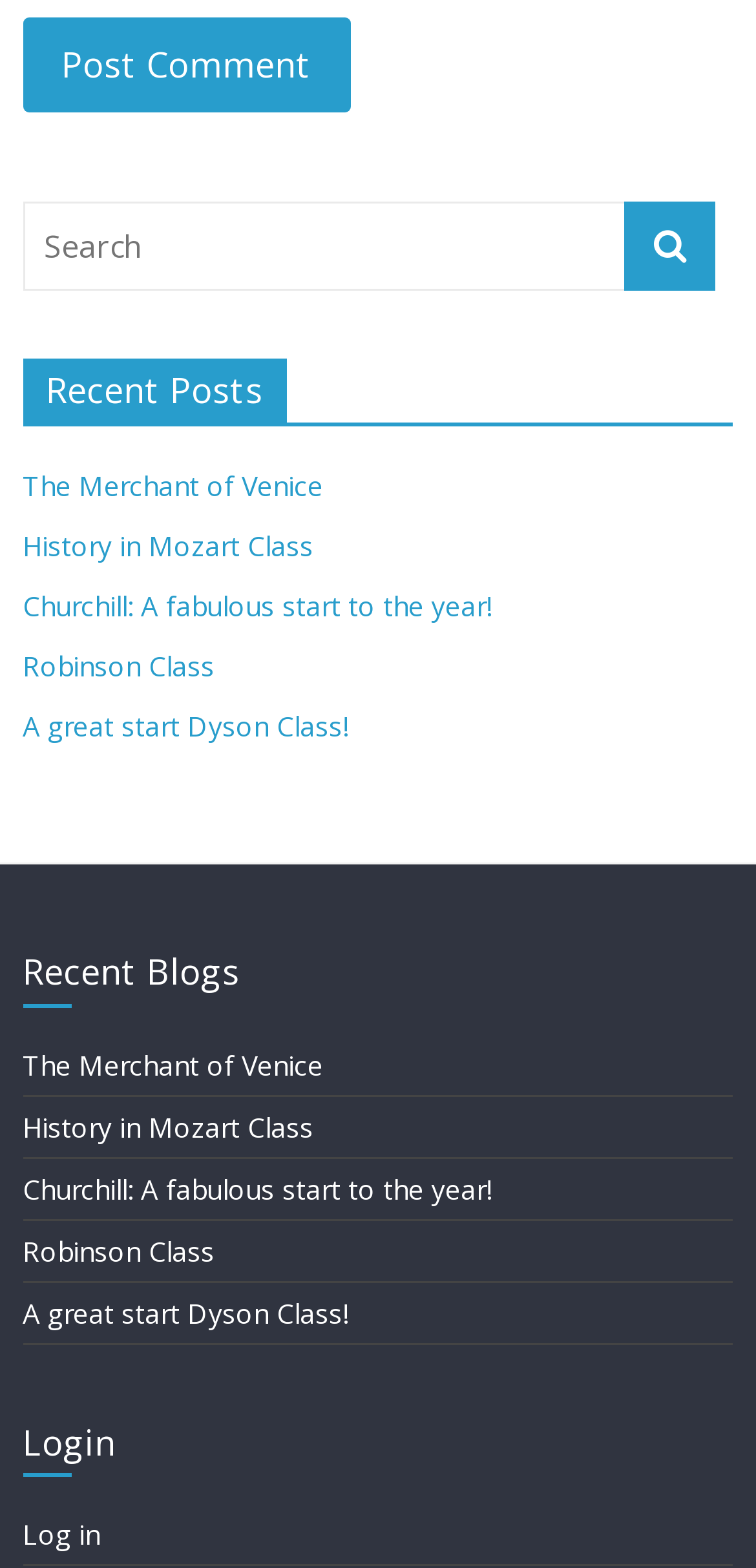With reference to the image, please provide a detailed answer to the following question: What is the purpose of the button at the top?

The button at the top with the text 'Post Comment' suggests that the webpage allows users to comment on something, possibly a blog post or an article.